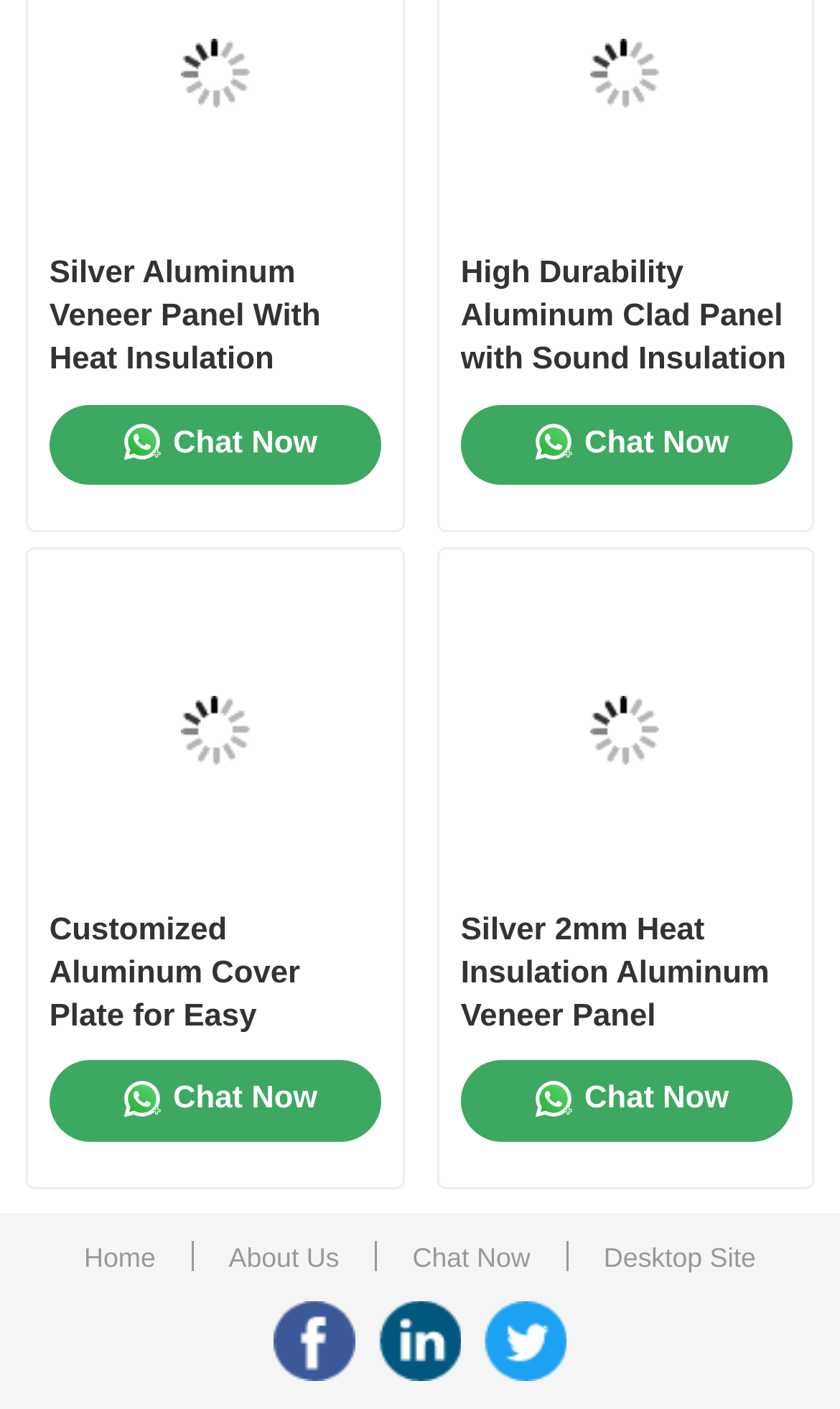Find the bounding box coordinates of the clickable area that will achieve the following instruction: "Chat with the support team".

[0.059, 0.287, 0.453, 0.344]